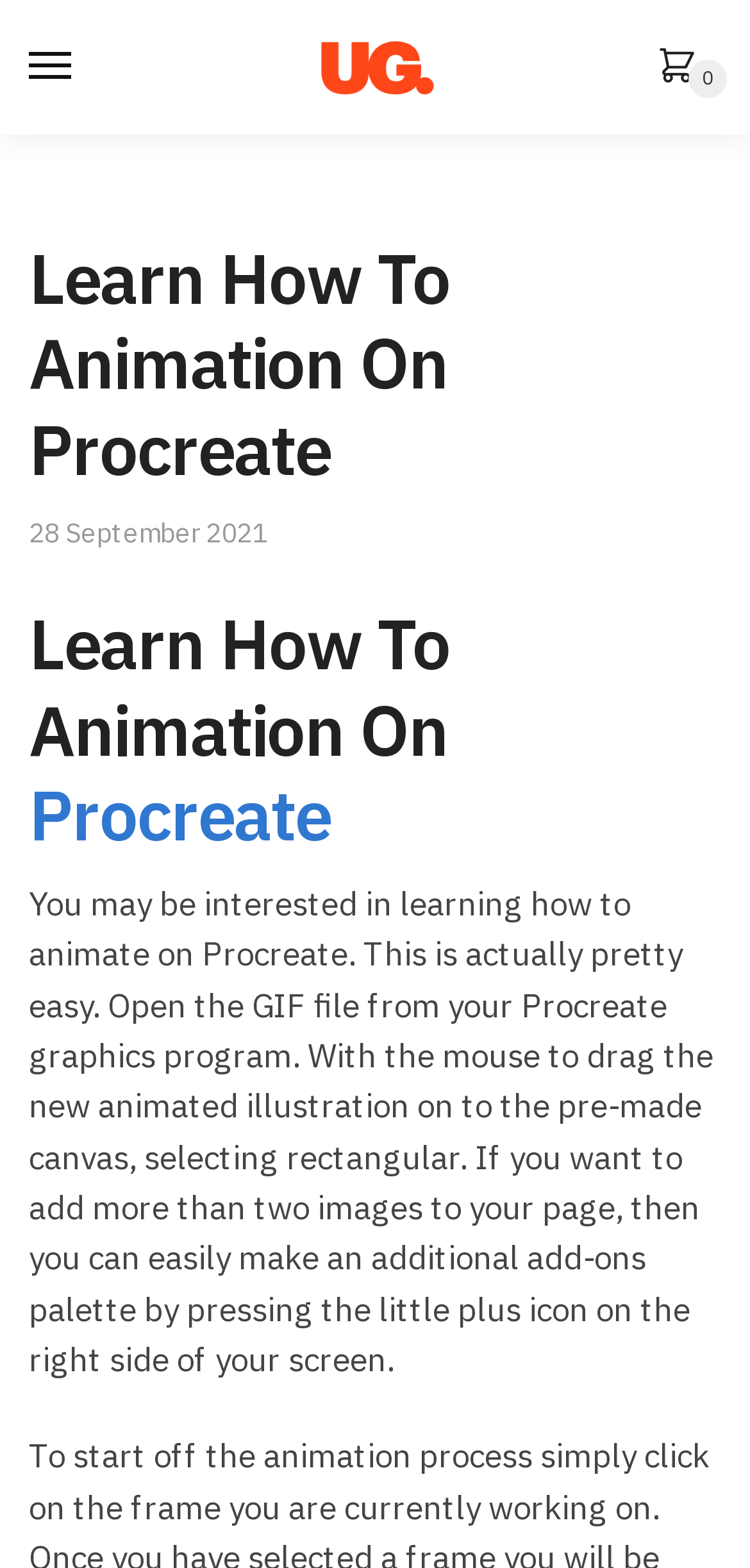Please analyze the image and provide a thorough answer to the question:
What is the format of the file to be opened?

The webpage instructs the user to open the GIF file from their Procreate graphics program to animate on Procreate.